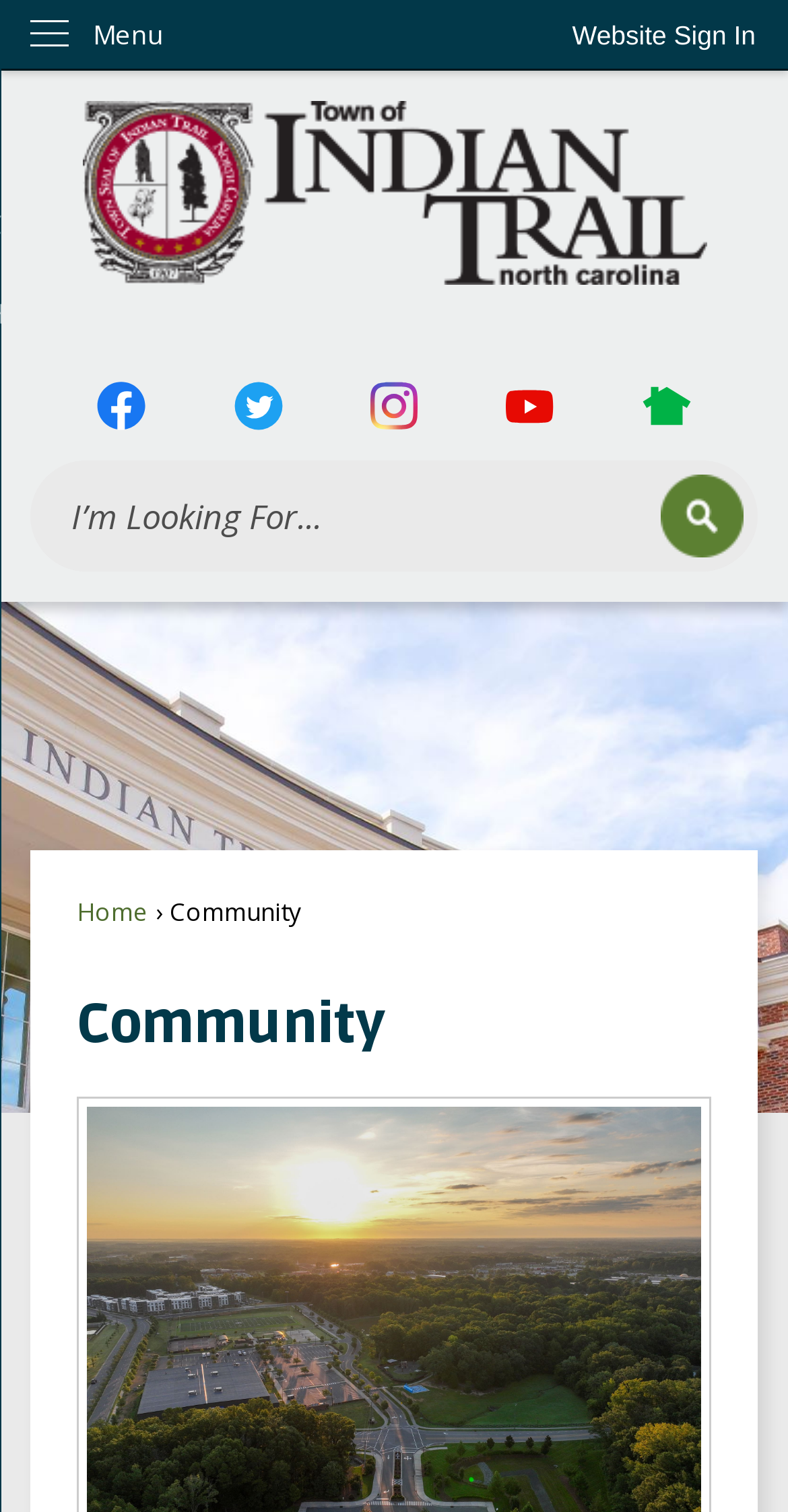Please identify the bounding box coordinates of the clickable element to fulfill the following instruction: "Sign in to the website". The coordinates should be four float numbers between 0 and 1, i.e., [left, top, right, bottom].

[0.685, 0.0, 1.0, 0.047]